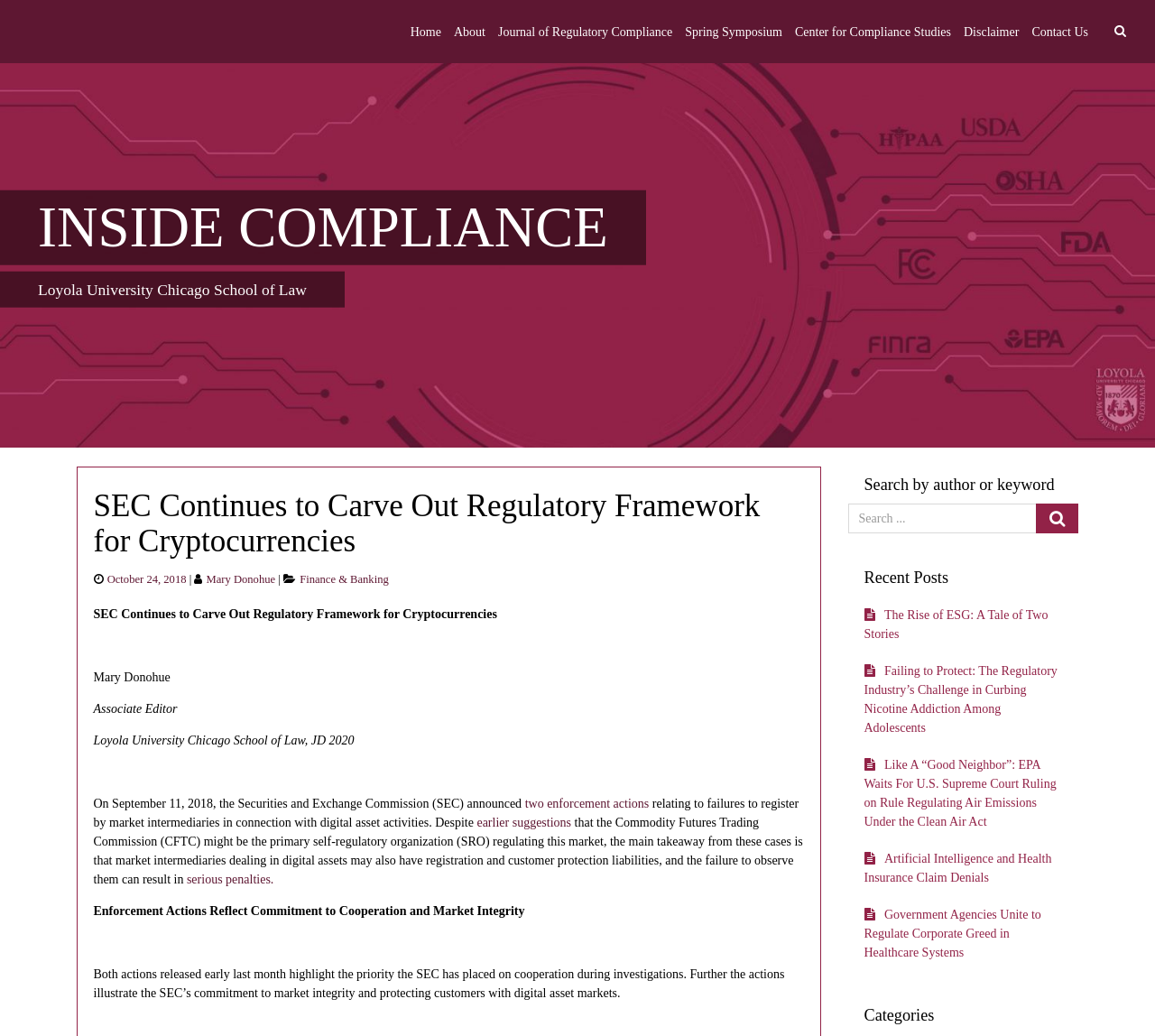Find the bounding box of the web element that fits this description: "Visit our Instagram".

None